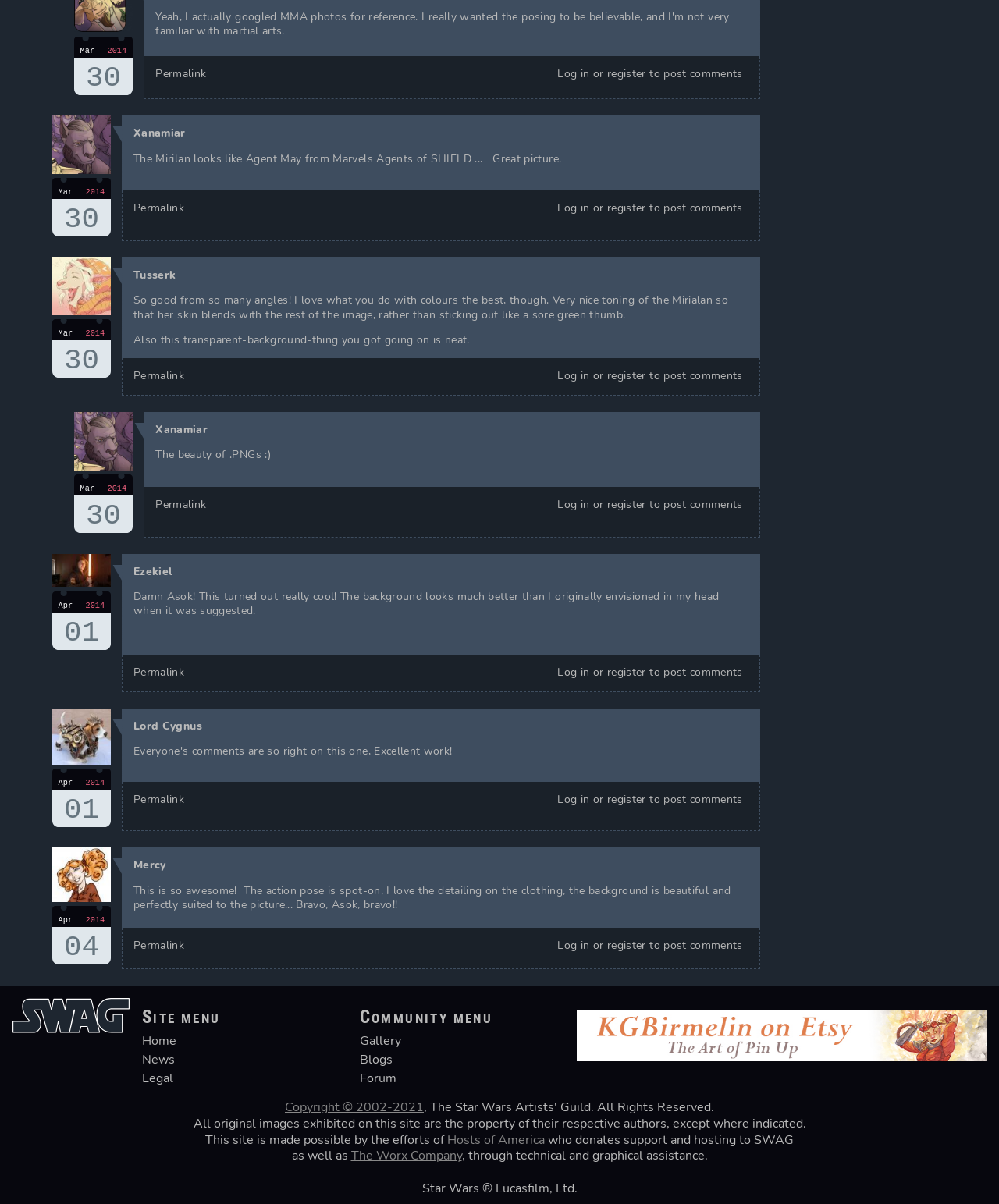Identify the bounding box coordinates for the region of the element that should be clicked to carry out the instruction: "Click on the 'Permalink' link". The bounding box coordinates should be four float numbers between 0 and 1, i.e., [left, top, right, bottom].

[0.134, 0.167, 0.185, 0.179]